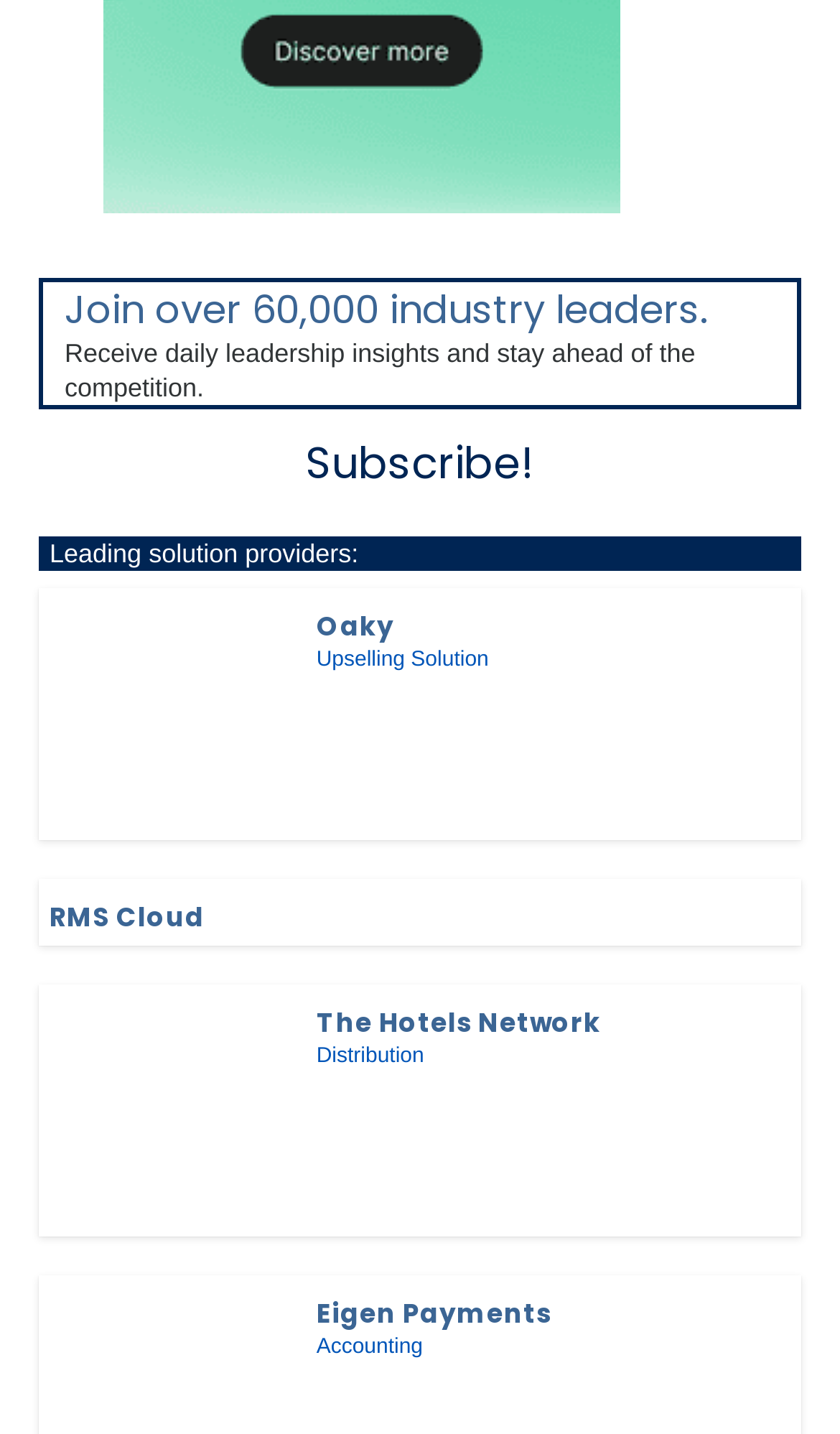Determine the bounding box coordinates for the area that should be clicked to carry out the following instruction: "Check out Eigen Payments".

[0.073, 0.898, 0.318, 0.919]